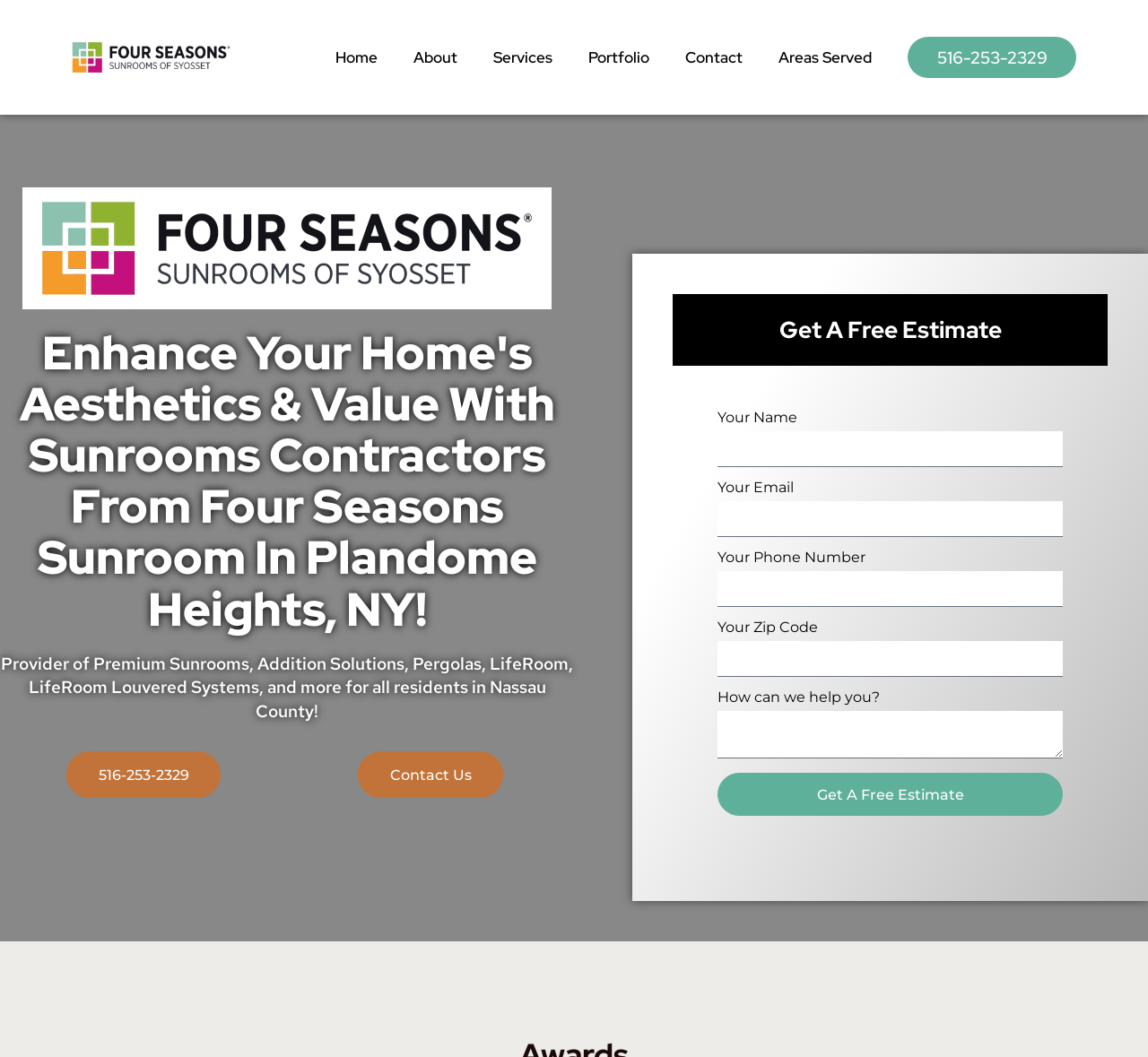Could you find the bounding box coordinates of the clickable area to complete this instruction: "Get a free estimate"?

[0.625, 0.731, 0.926, 0.771]